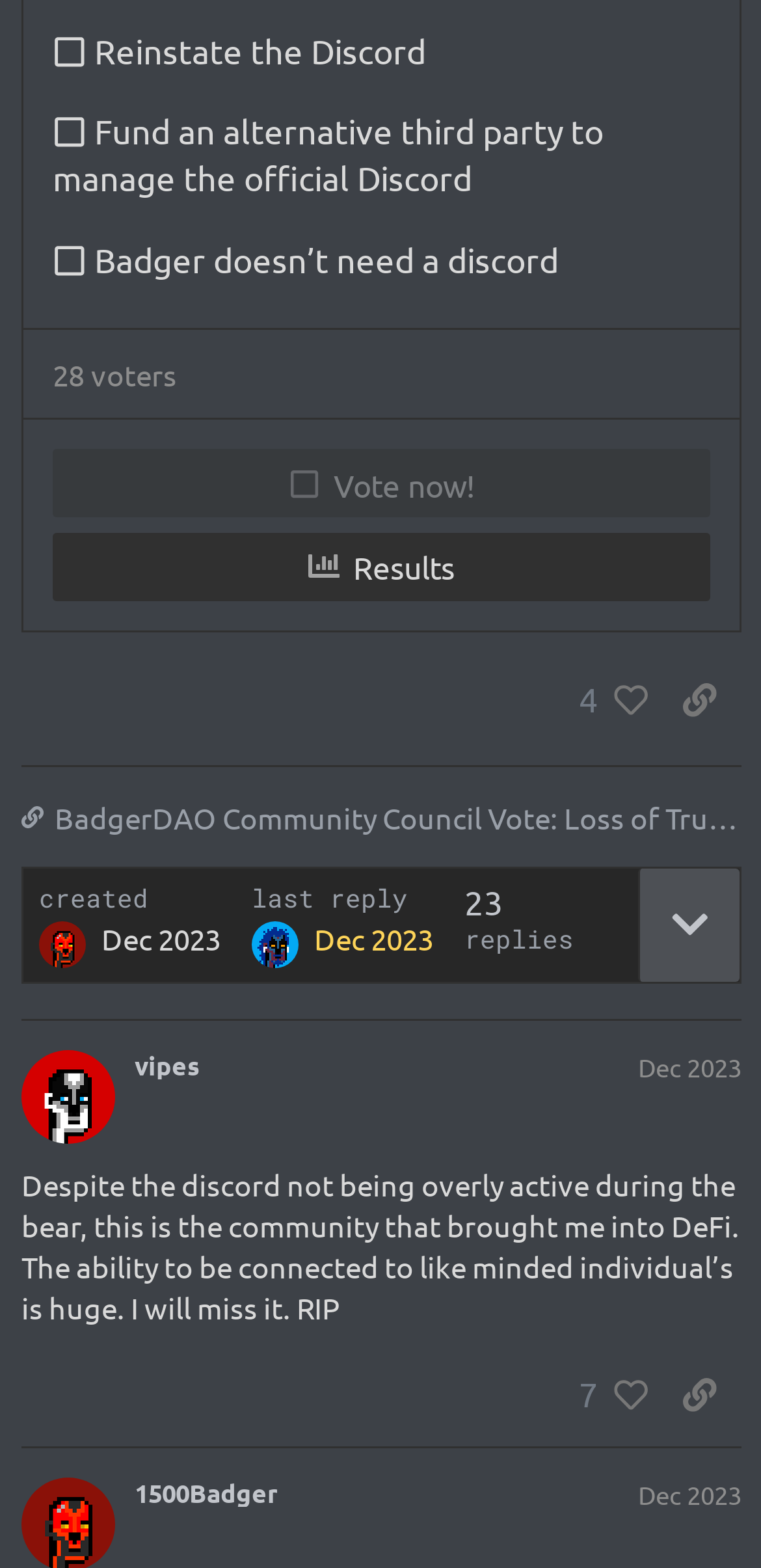Determine the bounding box coordinates of the clickable element to achieve the following action: 'View results'. Provide the coordinates as four float values between 0 and 1, formatted as [left, top, right, bottom].

[0.069, 0.34, 0.933, 0.383]